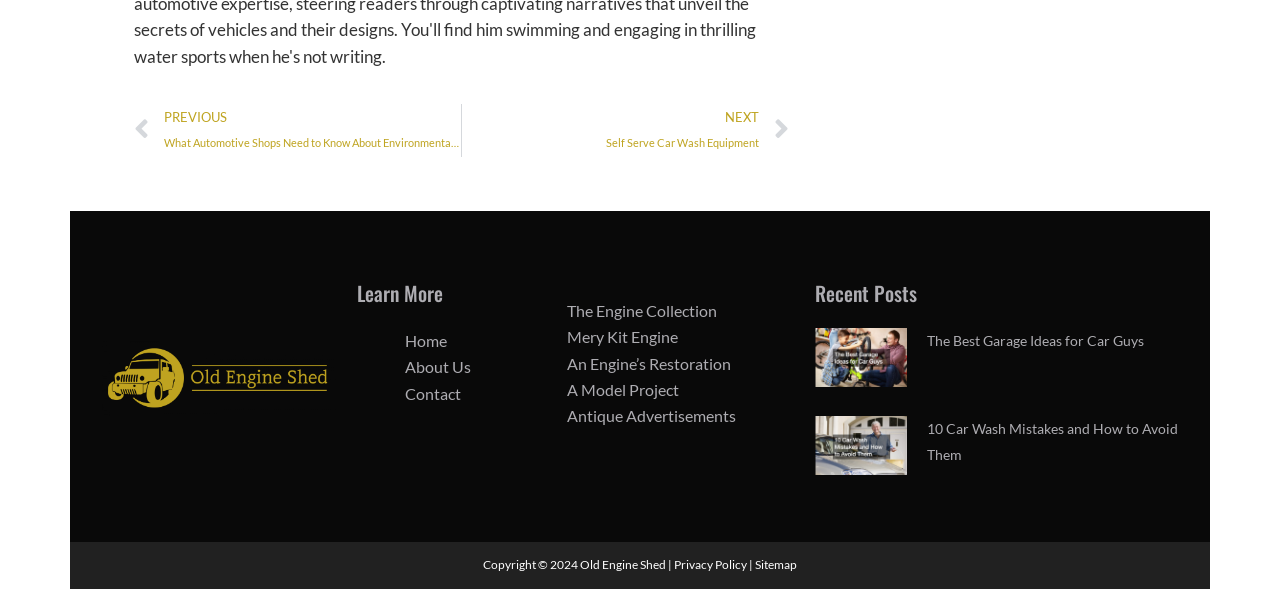Please indicate the bounding box coordinates for the clickable area to complete the following task: "view privacy policy". The coordinates should be specified as four float numbers between 0 and 1, i.e., [left, top, right, bottom].

[0.527, 0.946, 0.584, 0.971]